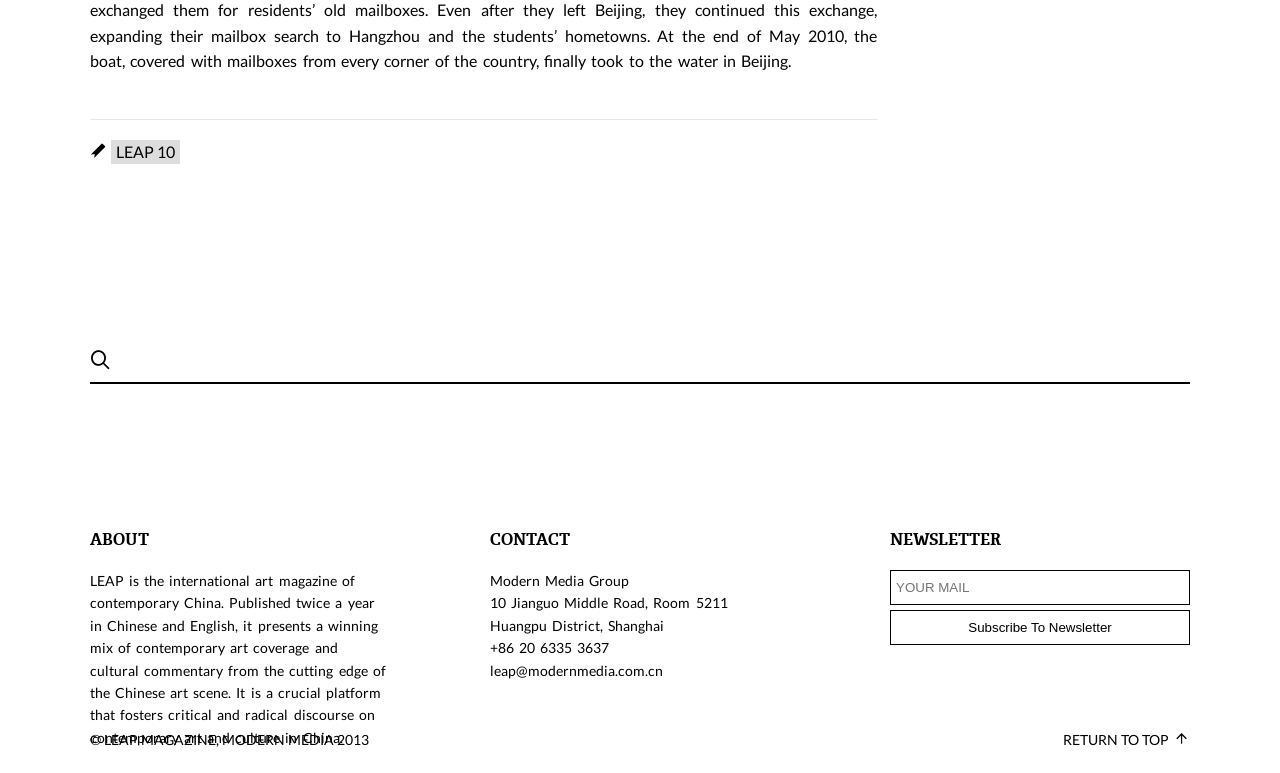Please give a succinct answer using a single word or phrase:
What is the address of Modern Media Group?

10 Jianguo Middle Road, Room 5211